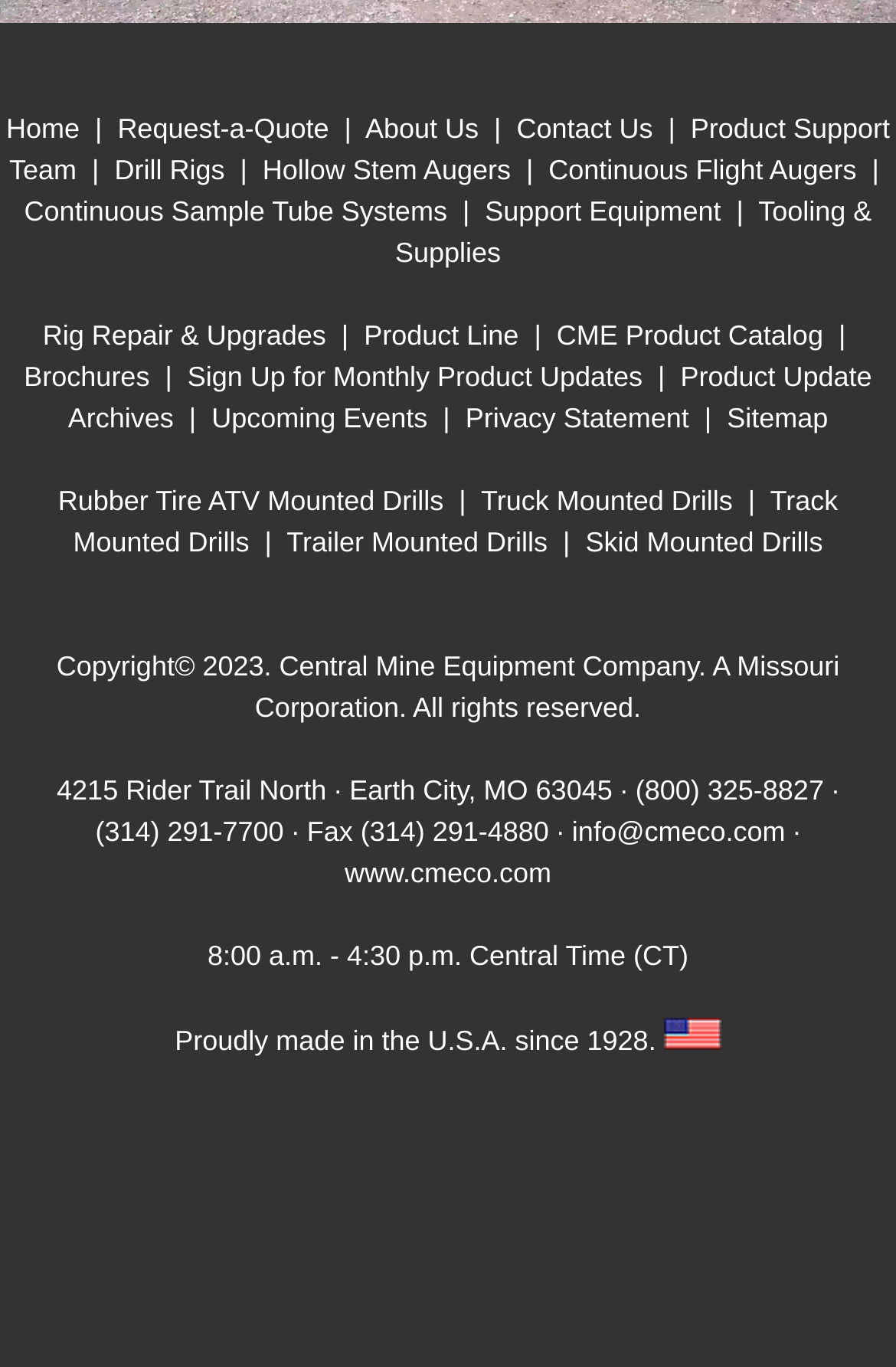Identify the bounding box coordinates of the area you need to click to perform the following instruction: "Go to the Long Live Rock movie website".

None